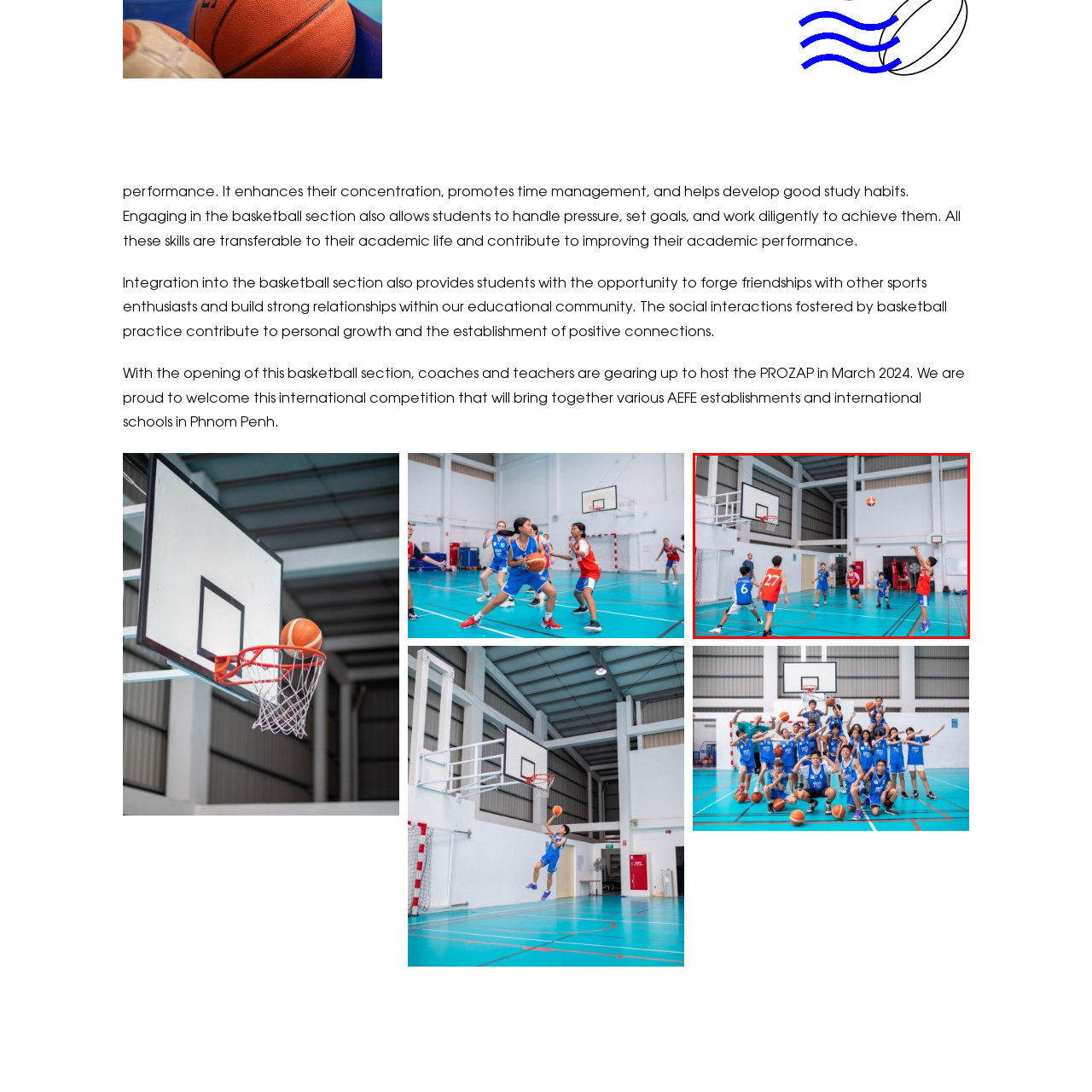Describe extensively the contents of the image within the red-bordered area.

In this dynamic image, a group of young basketball players is engaged in an energetic practice session inside a well-lit gymnasium. The scene captures players in vibrant uniforms—a mix of red and blue—strategically positioned on a polished wooden court with clear markings. One boy, wearing a red jersey and standing near the three-point line, is skillfully making a jump shot as the basketball arcs through the air towards the hoop. In the background, a coach observes, emphasizing the supportive environment of the training. This moment highlights not only the excitement of youth sports but also the camaraderie and teamwork fostered through basketball, as players develop important skills that benefit both their athletic and academic lives.